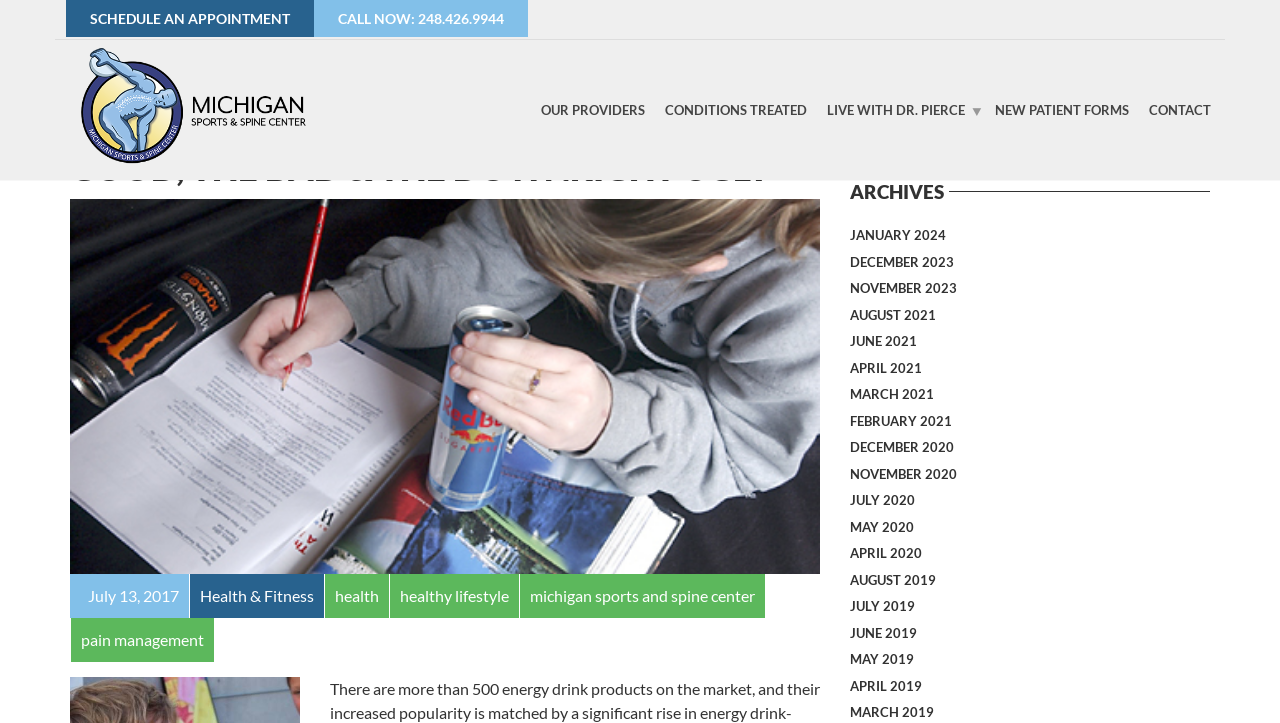Locate the bounding box coordinates of the element I should click to achieve the following instruction: "Schedule an appointment".

[0.052, 0.0, 0.245, 0.051]